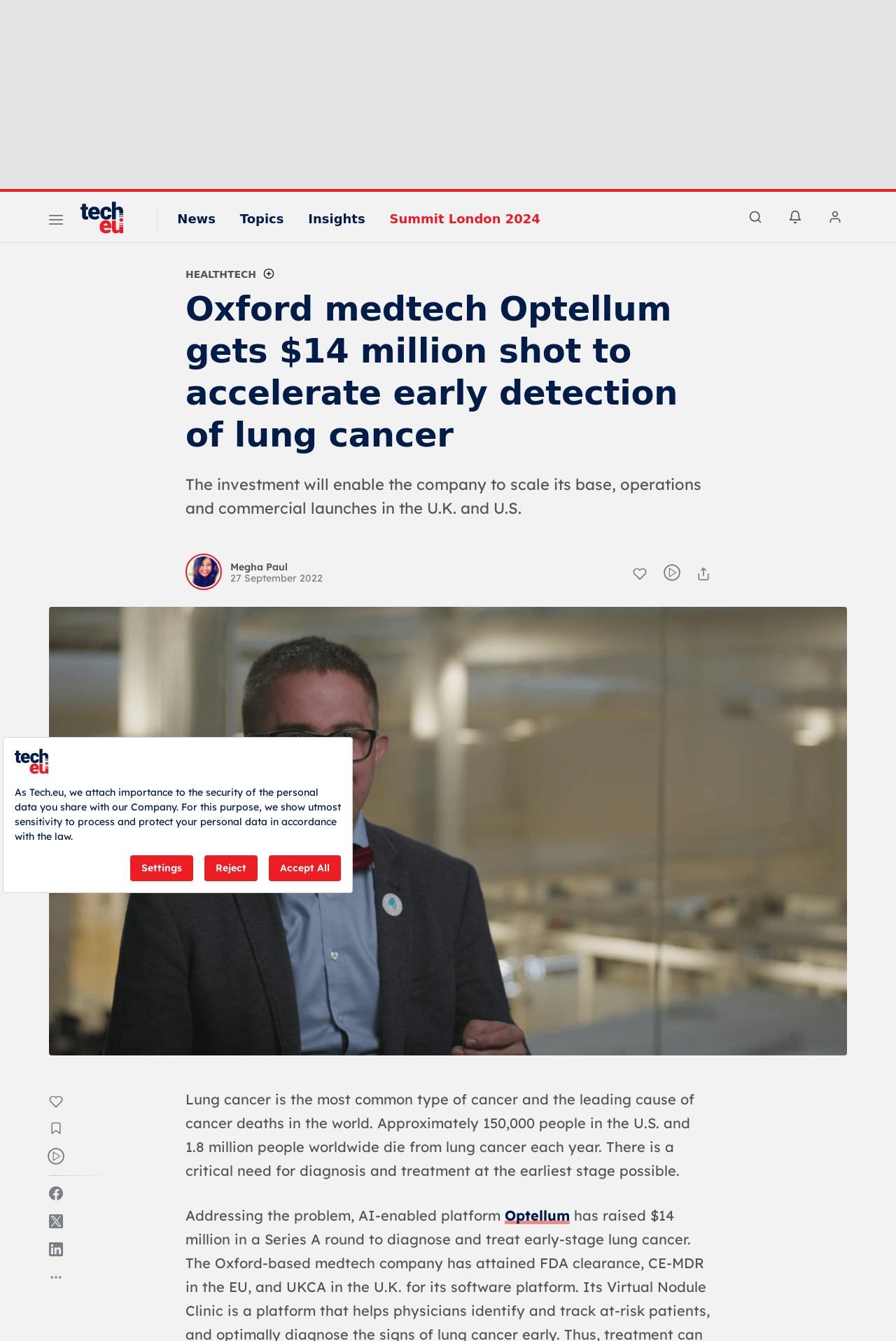What is the purpose of the investment mentioned in the article?
Answer the question with a single word or phrase, referring to the image.

To scale base, operations, and commercial launches